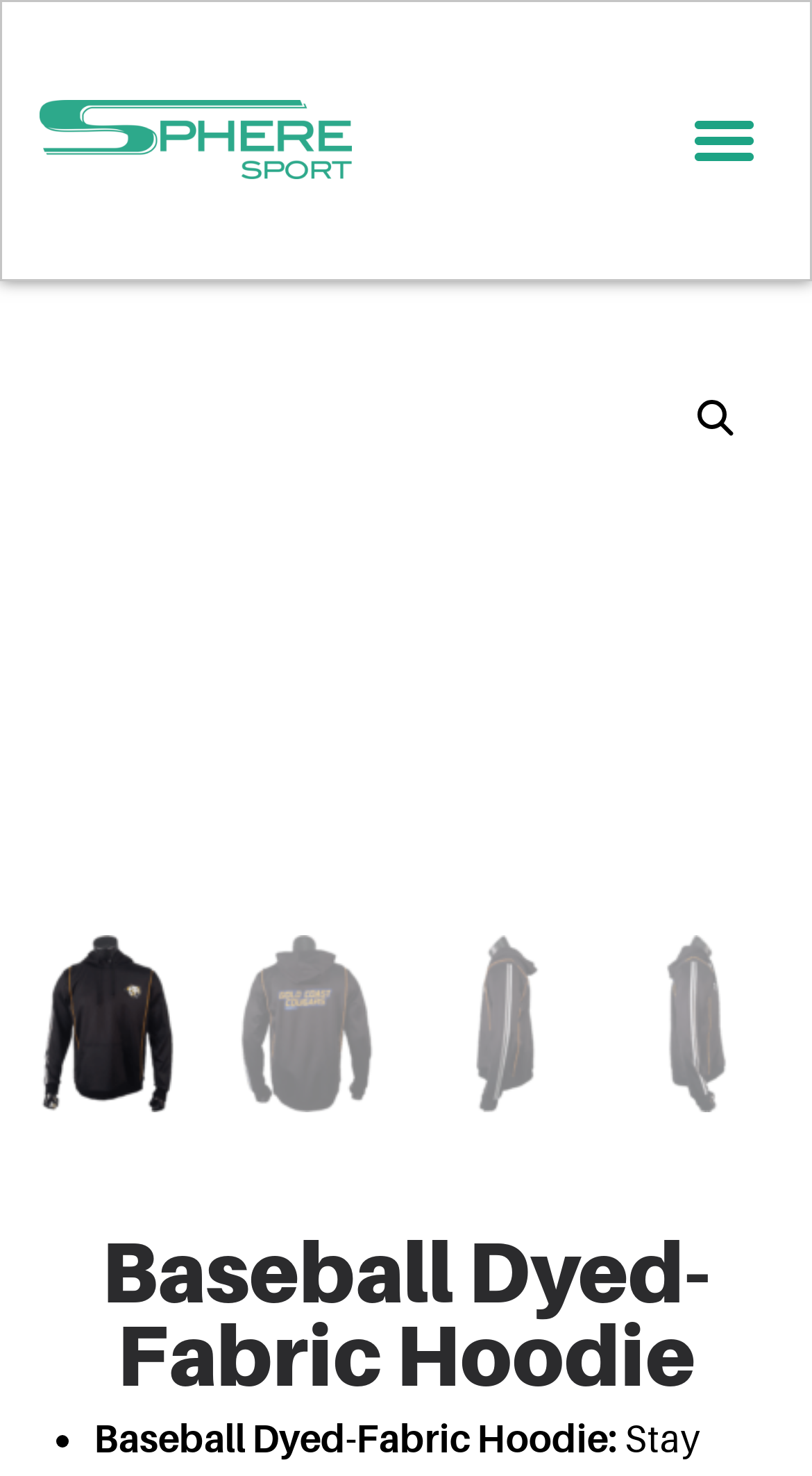Is the menu toggle button expanded?
Give a one-word or short phrase answer based on the image.

No